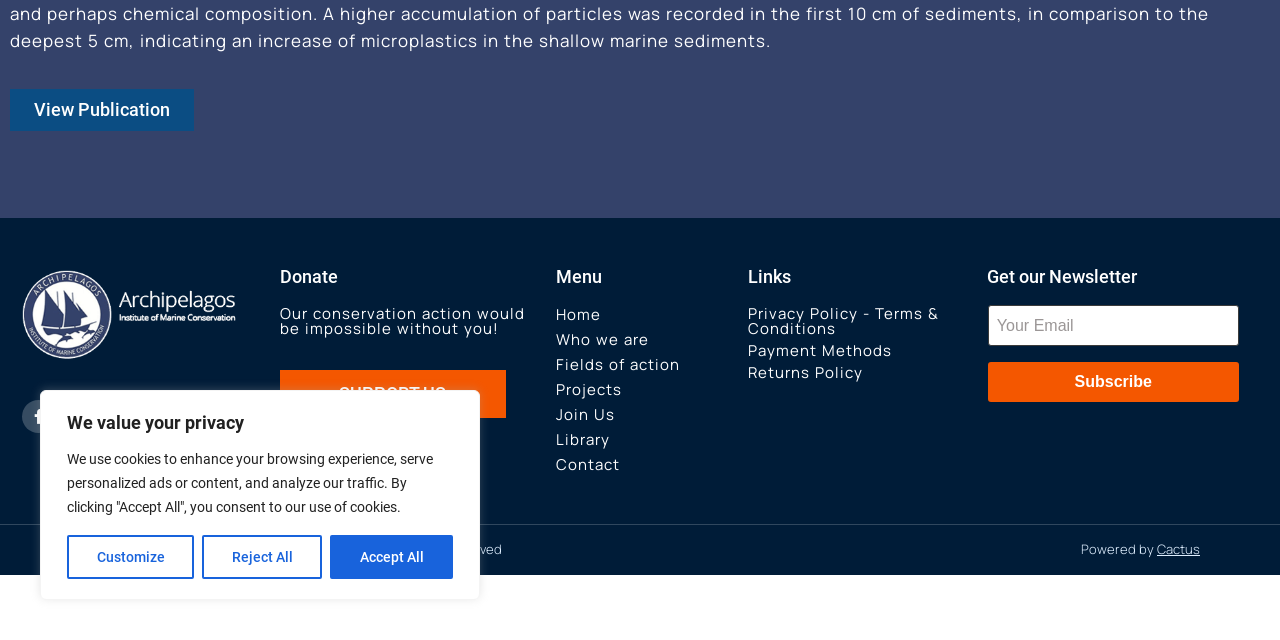Predict the bounding box coordinates for the UI element described as: "Library". The coordinates should be four float numbers between 0 and 1, presented as [left, top, right, bottom].

[0.434, 0.673, 0.585, 0.701]